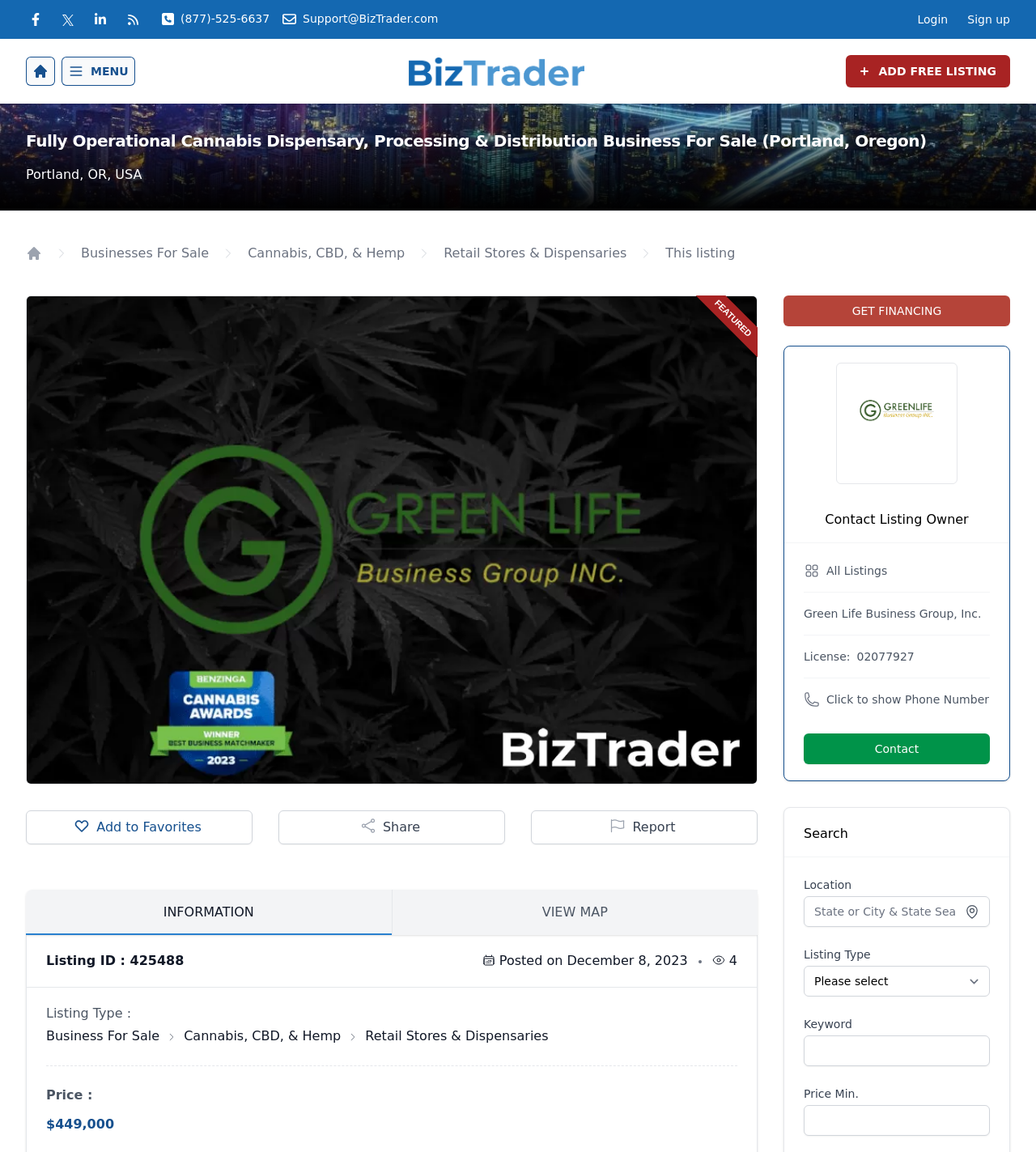Specify the bounding box coordinates of the element's region that should be clicked to achieve the following instruction: "Click on the 'LegitScript approved' link". The bounding box coordinates consist of four float numbers between 0 and 1, in the format [left, top, right, bottom].

None